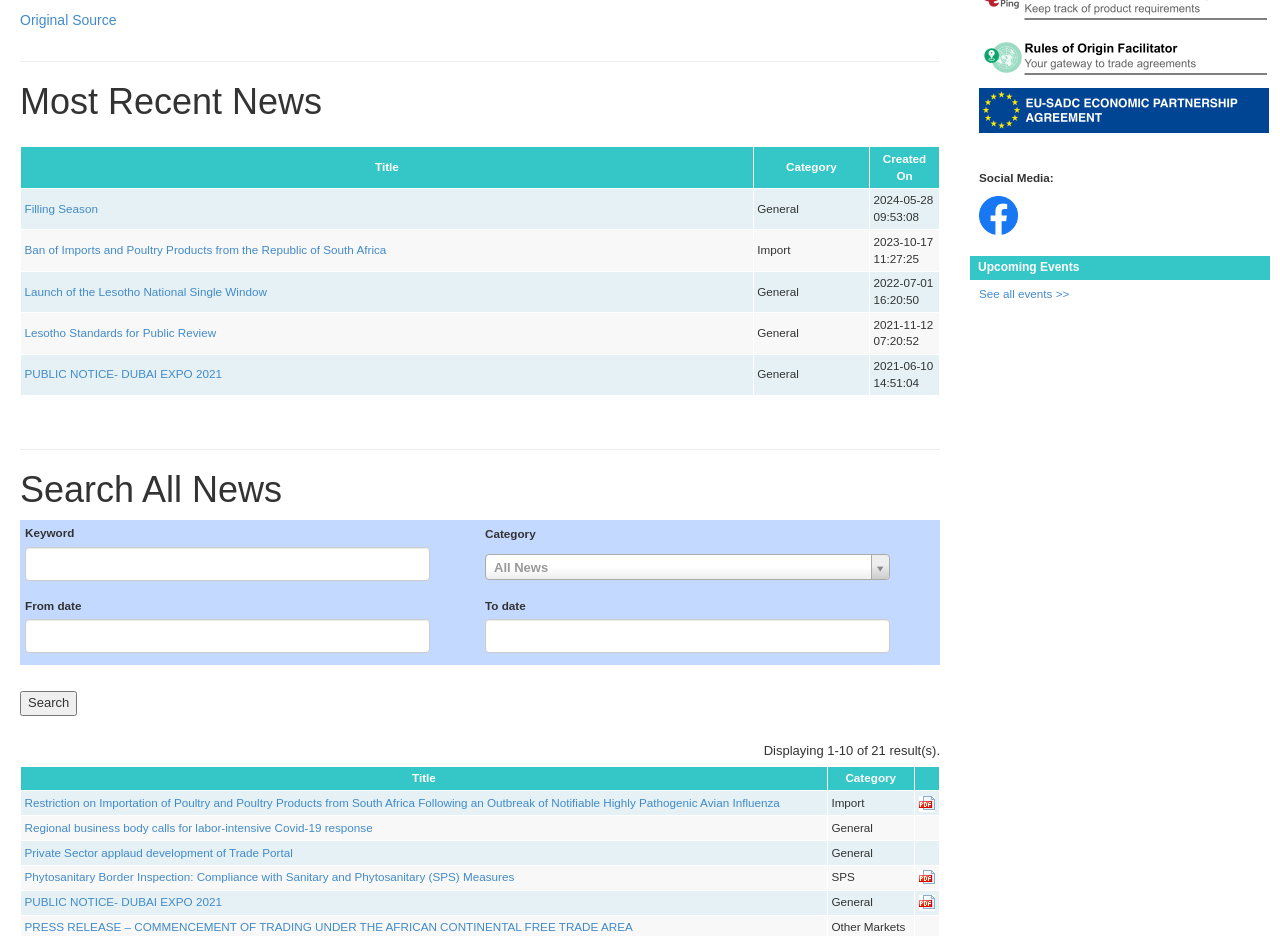What is the category of the news item 'Ban of Imports and Poultry Products from the Republic of South Africa'?
With the help of the image, please provide a detailed response to the question.

The news item 'Ban of Imports and Poultry Products from the Republic of South Africa' is located in the table with the heading 'Most Recent News'. The category of this news item is 'Import', which is indicated by the grid cell in the 'Category' column.